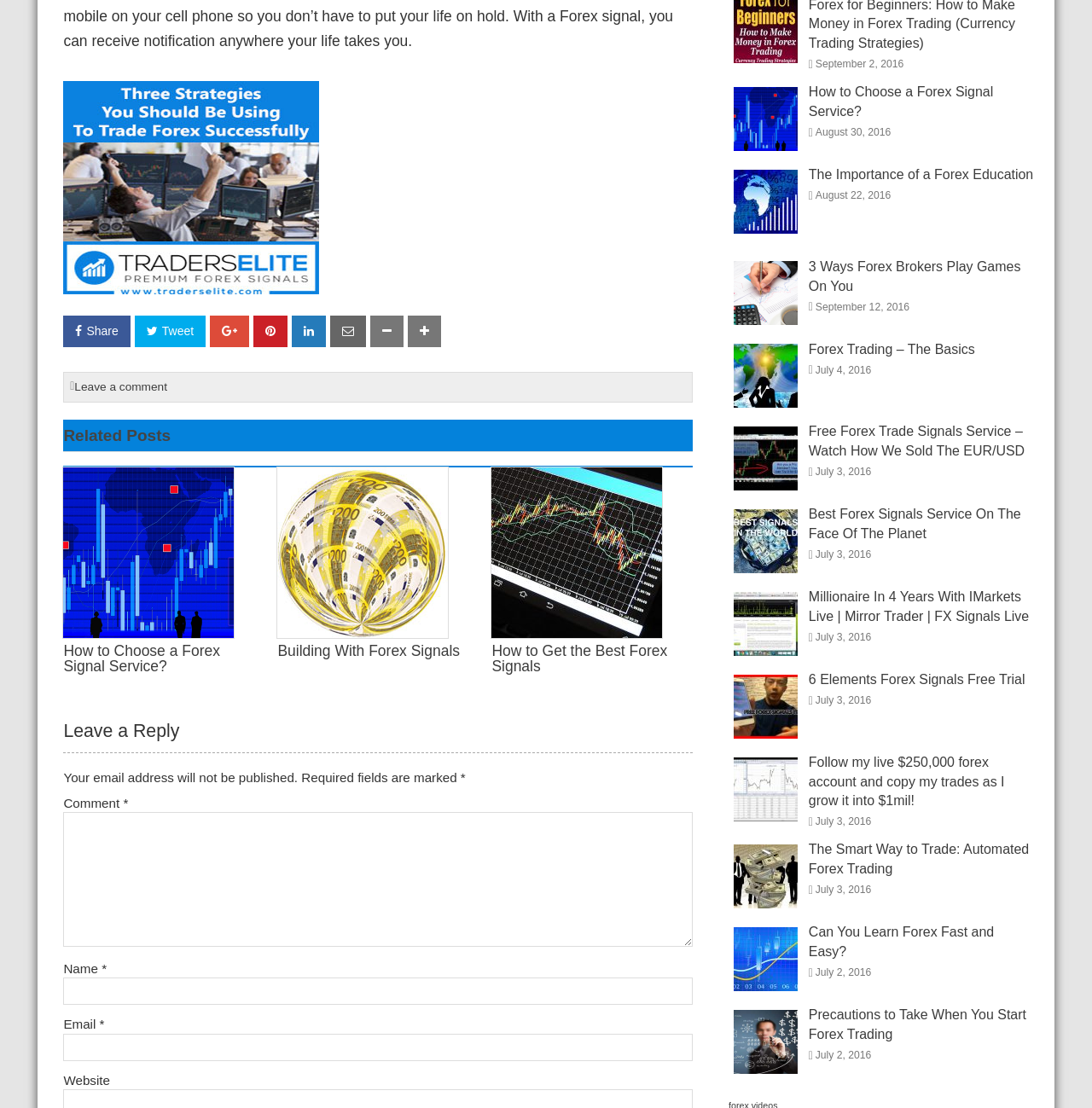What is the purpose of the textbox at the bottom?
Answer the question with as much detail as you can, using the image as a reference.

The textbox at the bottom of the webpage is for leaving a comment, as indicated by the static text 'Comment' above it and the required field marked with an asterisk.